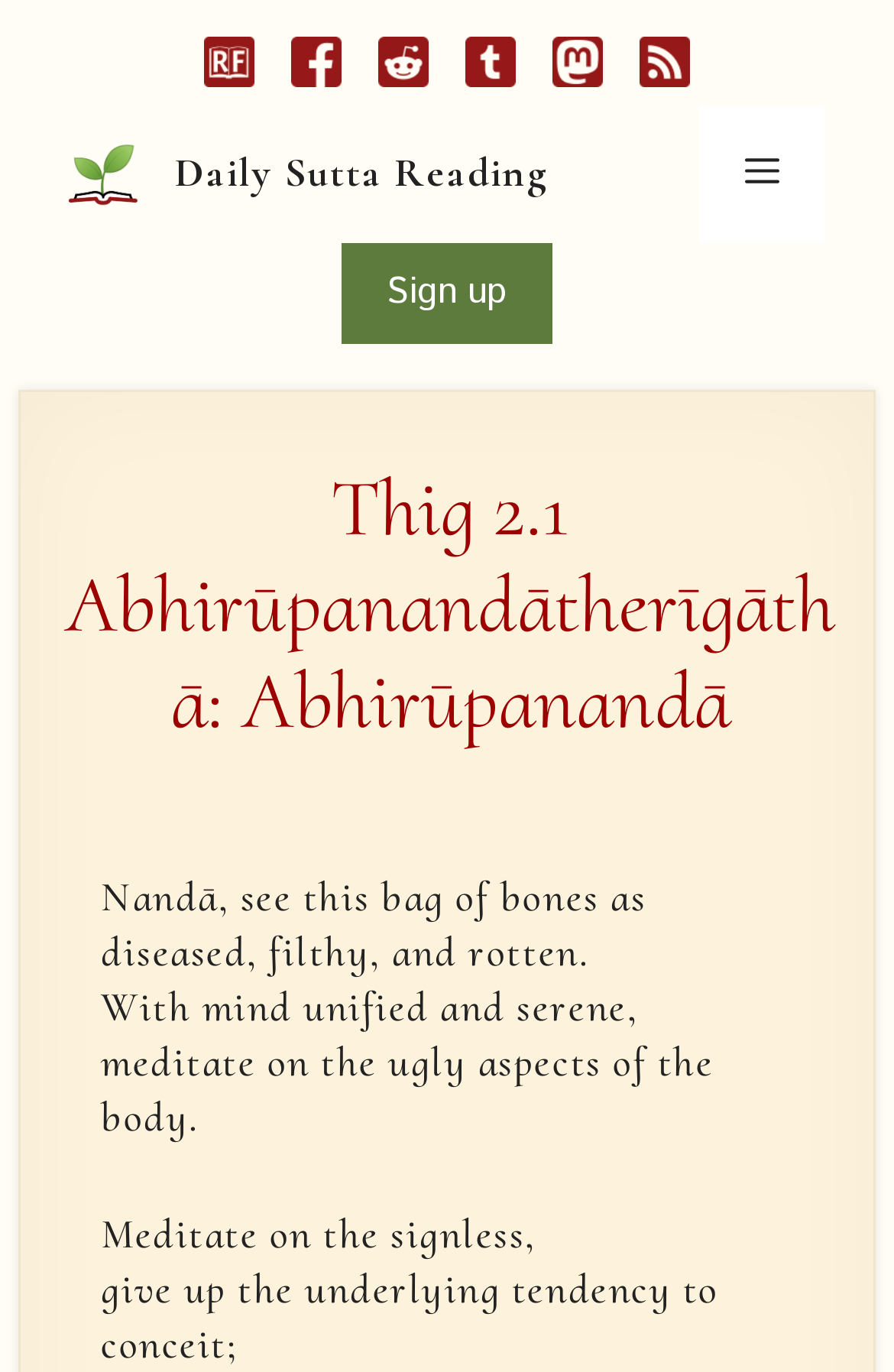How many lines of text are there in the main content?
Deliver a detailed and extensive answer to the question.

I counted the number of lines of text in the main content section, which are 'Nandā, see this bag of bones as diseased, filthy, and rotten.', 'With mind unified and serene,', 'meditate on the ugly aspects of the body.', 'Meditate on the signless,', and 'give up the underlying tendency to conceit;'.